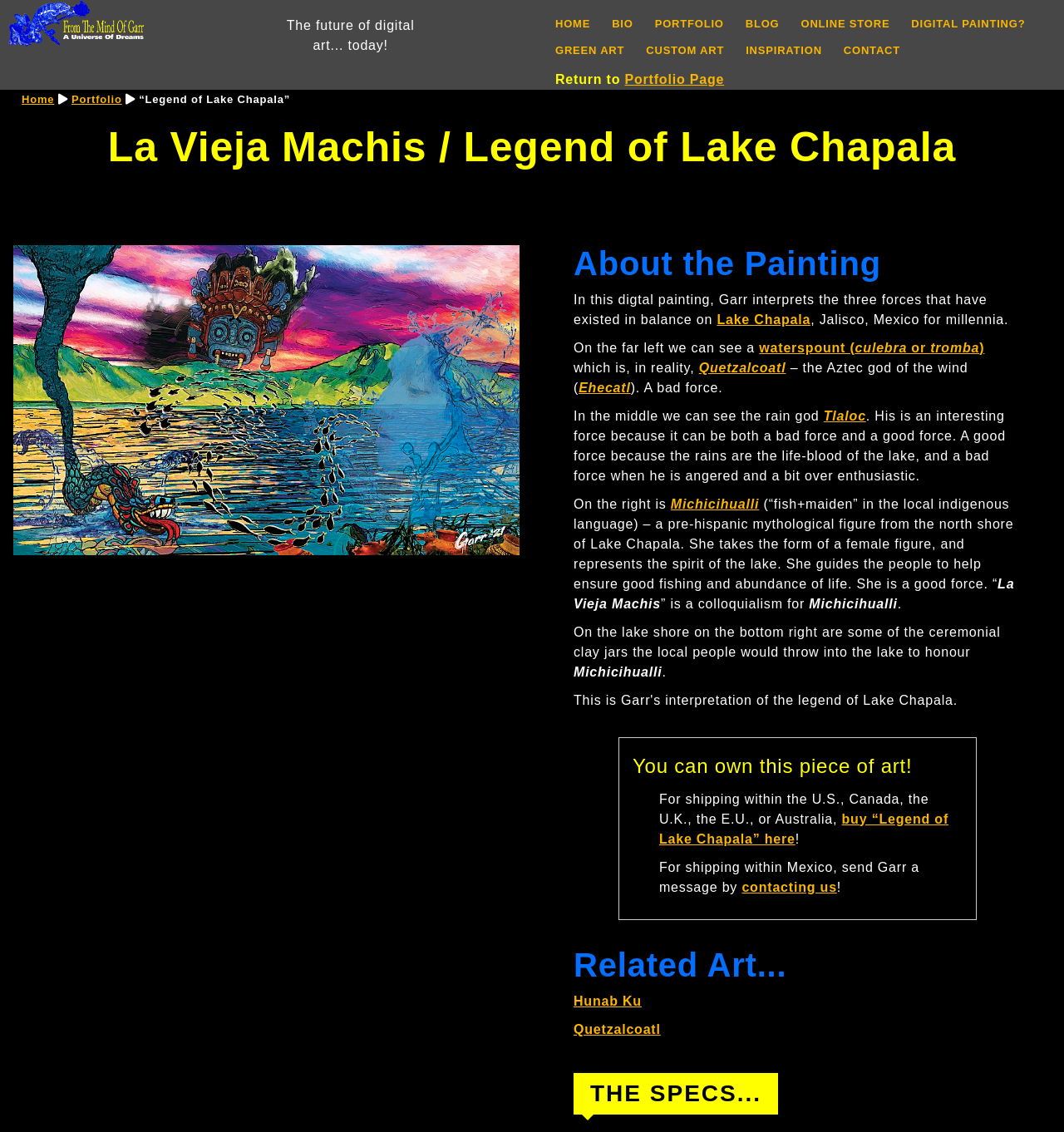Where can you buy the digital painting?
Give a detailed response to the question by analyzing the screenshot.

I found the answer by looking at the link with the text 'buy “Legend of Lake Chapala” here'. This link suggests that you can buy the digital painting by clicking on it.